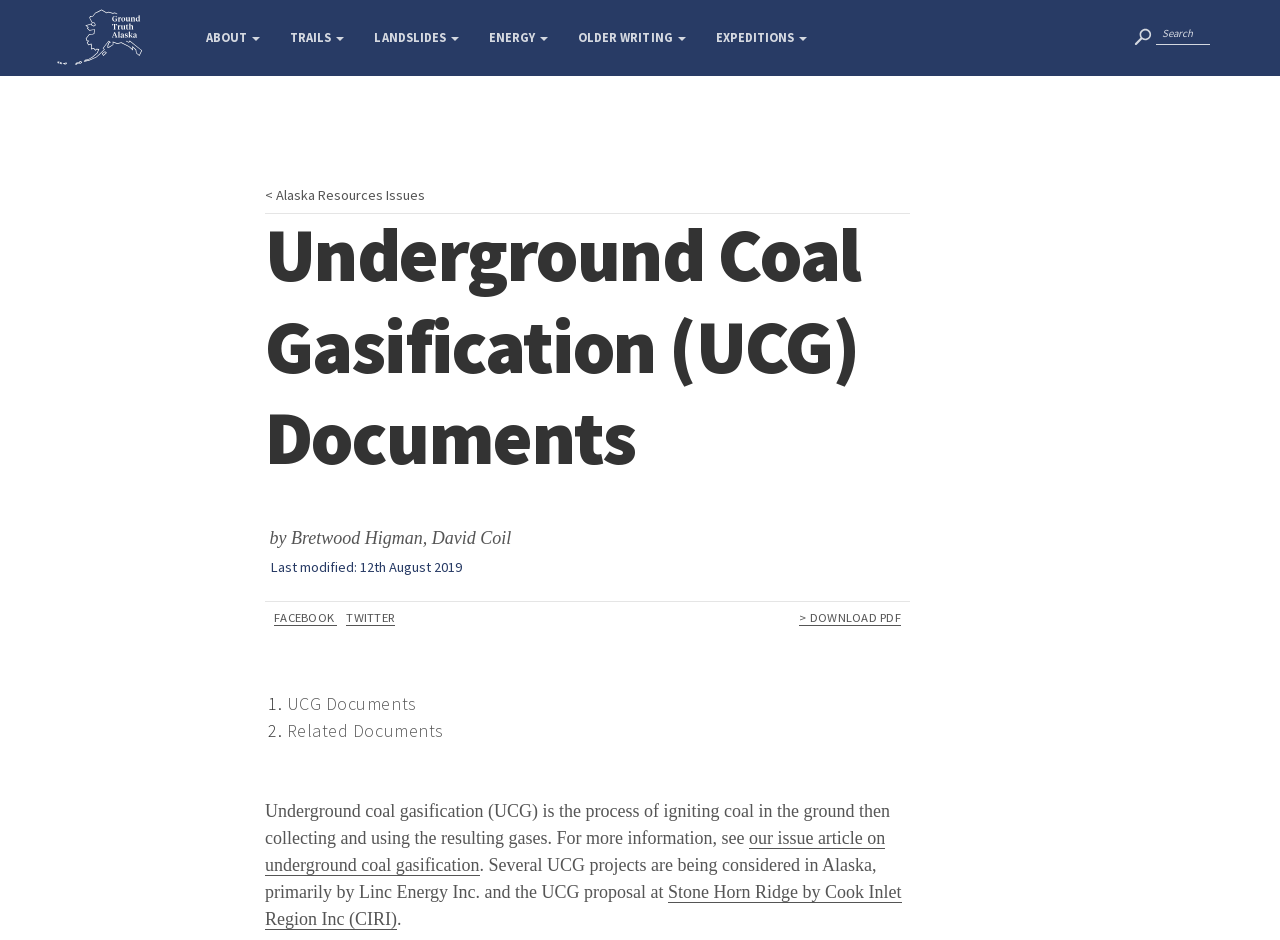Describe in detail what you see on the webpage.

The webpage is about Underground Coal Gasification (UCG) documents, specifically related to Ground Truth Alaska. At the top left, there is a link to "Ground Truth Alaska" accompanied by an image with the same name. On the top right, there is a search bar with a "search" button and a magnifying glass icon.

Below the search bar, there are six buttons in a row, each with a dropdown menu: "ABOUT", "TRAILS", "LANDSLIDES", "ENERGY", "OLDER WRITING", and "EXPEDITIONS". These buttons are evenly spaced and take up about half of the screen width.

Underneath the buttons, there is a horizontal separator line, followed by a heading that reads "Underground Coal Gasification (UCG) Documents". Below the heading, there is a paragraph of text that describes UCG, including a link to an issue article on the topic.

To the right of the paragraph, there are three links: "FACEBOOK", "TWITTER", and "> DOWNLOAD PDF". Below these links, there is another horizontal separator line.

The main content of the page is a list of documents, with two list items: "UCG Documents" and "Related Documents". Each list item has a number marker ("1." and "2.") and a link to the corresponding document.

At the bottom of the page, there is a paragraph of text that provides more information about UCG projects in Alaska, including a link to a specific project at Stone Horn Ridge by Cook Inlet Region Inc (CIRI).